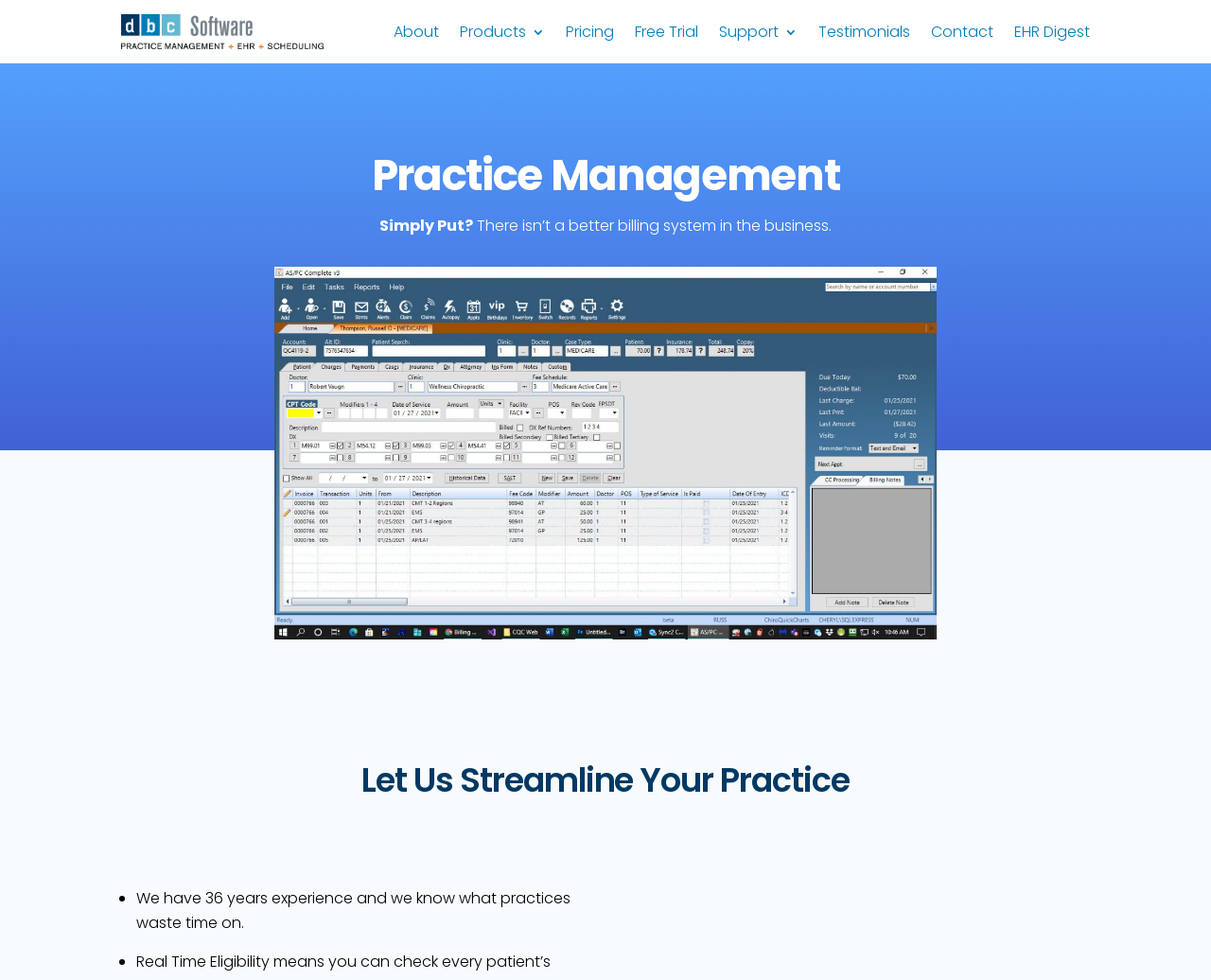Provide the bounding box coordinates of the section that needs to be clicked to accomplish the following instruction: "Click on the 'EHR Digest' link."

[0.837, 0.026, 0.9, 0.047]